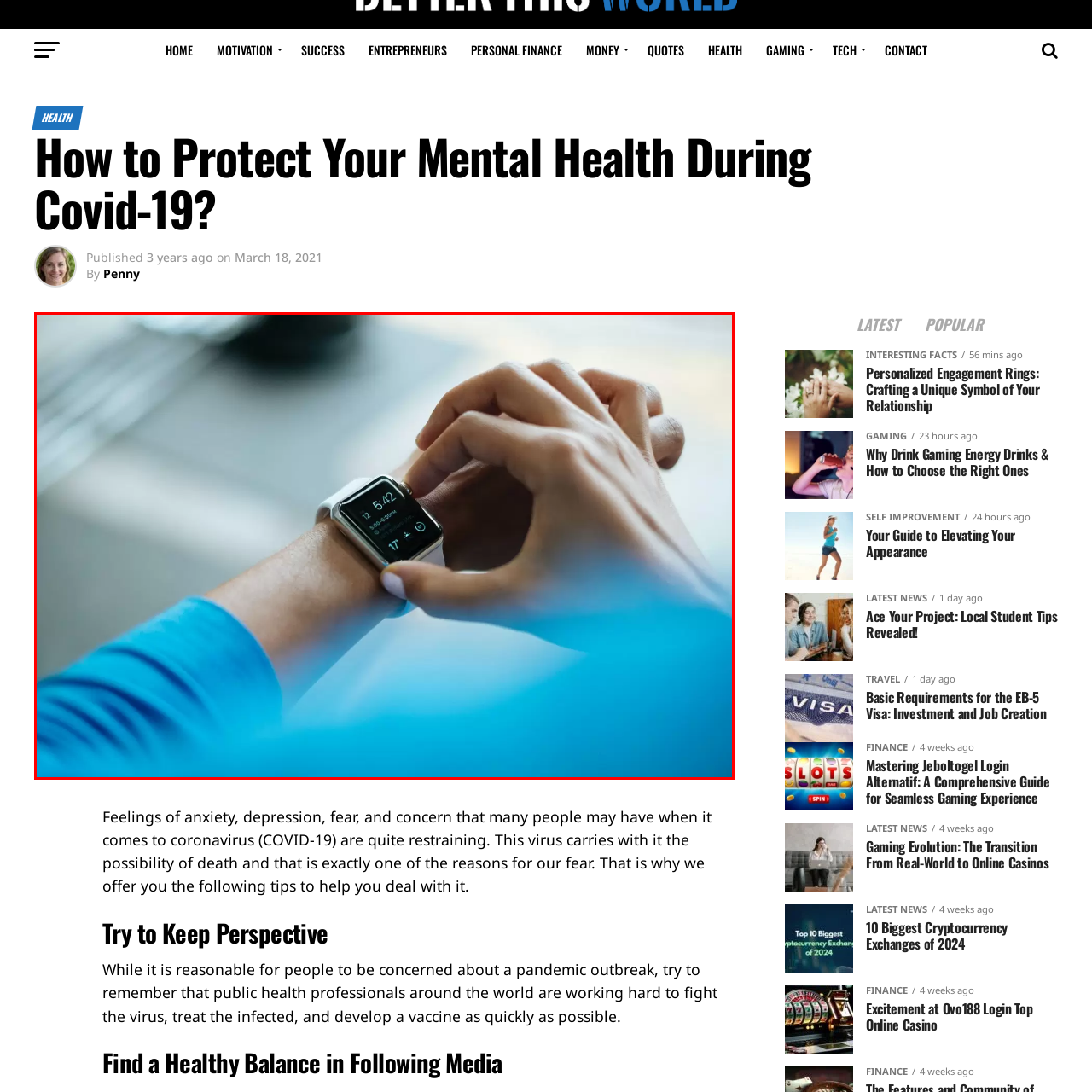What is the possible purpose of the '17' metric on the smartwatch?
Consider the portion of the image within the red bounding box and answer the question as detailed as possible, referencing the visible details.

The '17' metric displayed on the smartwatch, alongside the time, is likely related to health or fitness. This can be inferred from the context of the image, which suggests that the person is checking their watch during a break or workout, implying that the metric is tracking some aspect of their physical activity or well-being.